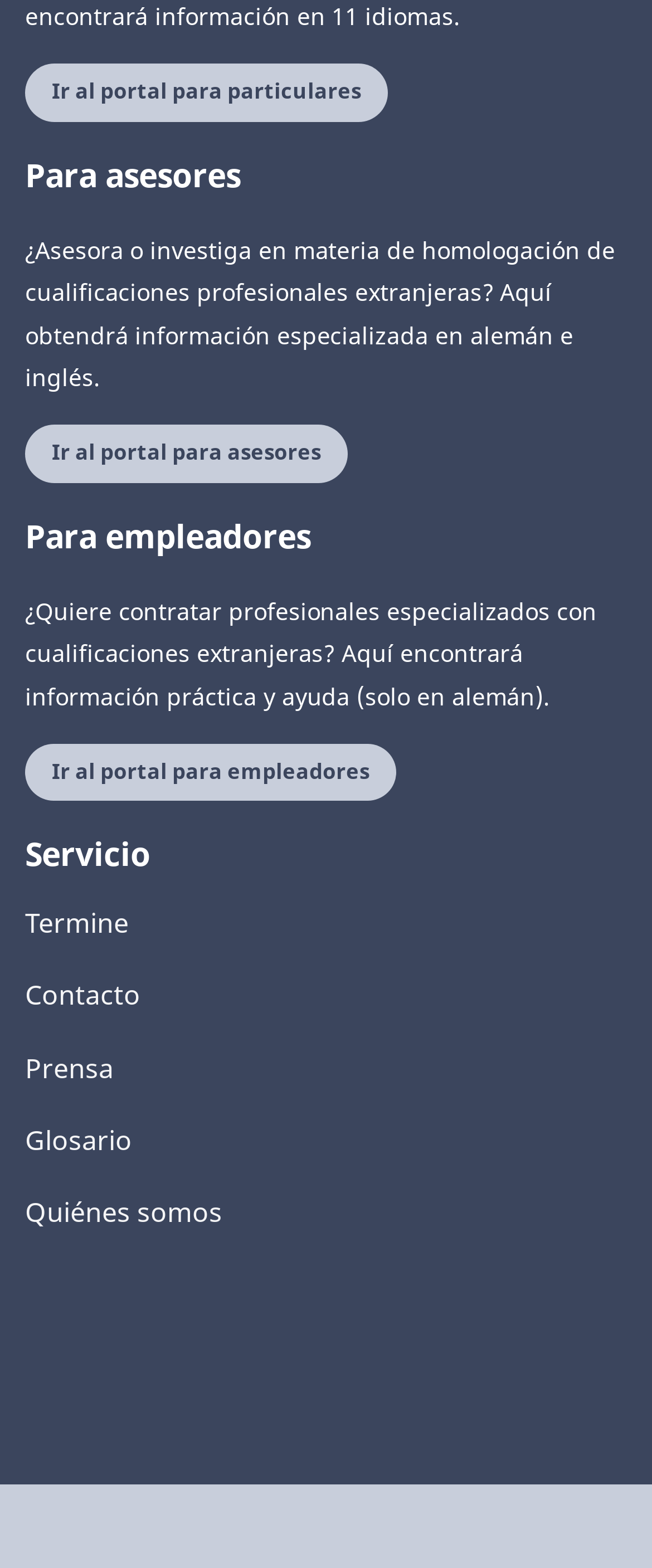Indicate the bounding box coordinates of the element that must be clicked to execute the instruction: "Go to the portal for individuals". The coordinates should be given as four float numbers between 0 and 1, i.e., [left, top, right, bottom].

[0.038, 0.04, 0.595, 0.077]